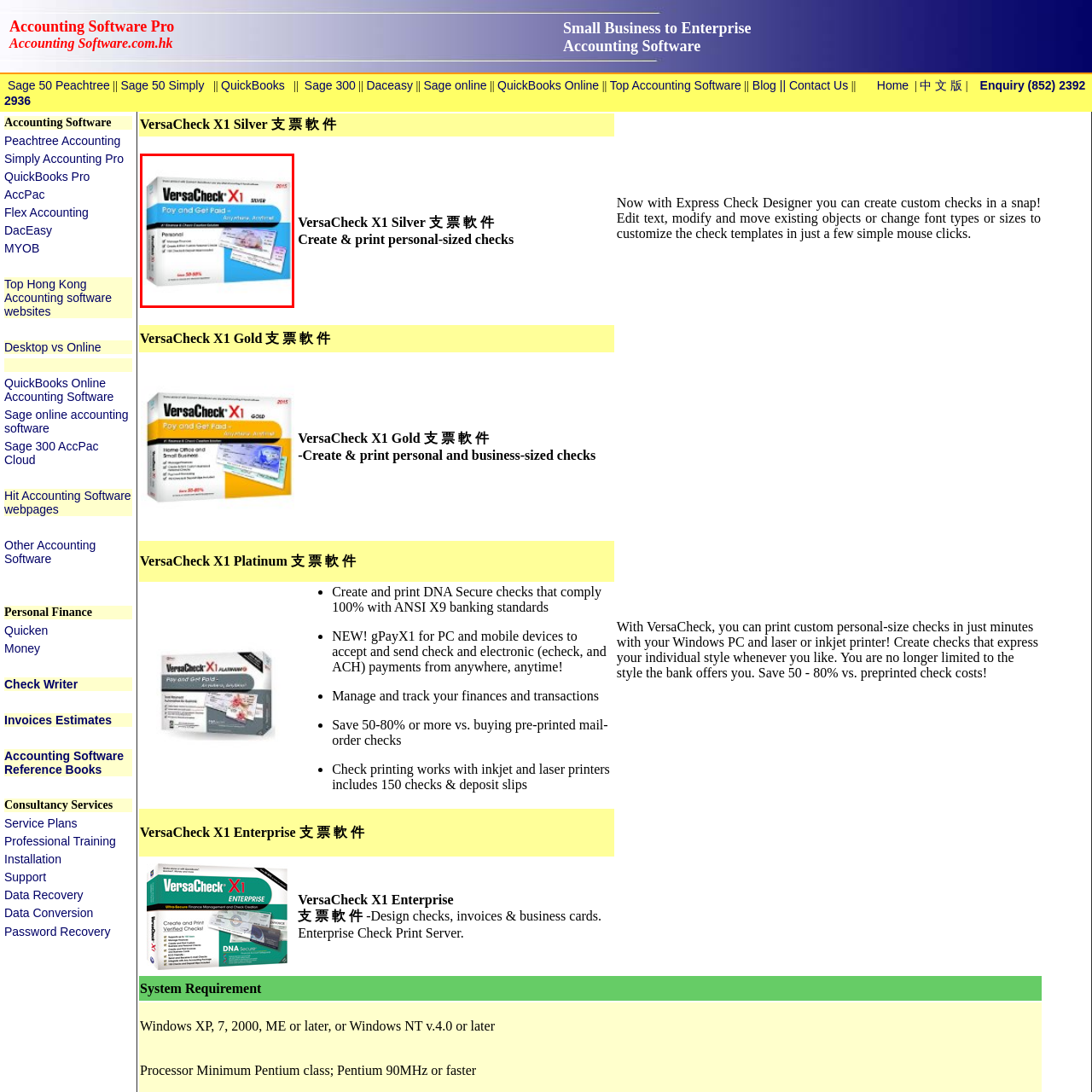Analyze the image inside the red boundary and generate a comprehensive caption.

The image features the packaging for "VersaCheck X1 Silver," a financial software product designed for personal use. The box prominently displays the slogan "Pay and Get Paid - Anywhere, Anytime," emphasizing its convenience for users. The design includes images of printed checks, illustrating the software's capability to create and manage checks and invoices. Key features highlighted on the box include "Manage Expenses," "Create & Print Custom Checks," and "Save 50-80%," indicating potential savings for users looking to streamline their financial transactions. The product appears to be a versatile solution for individuals seeking efficient payment management tools.